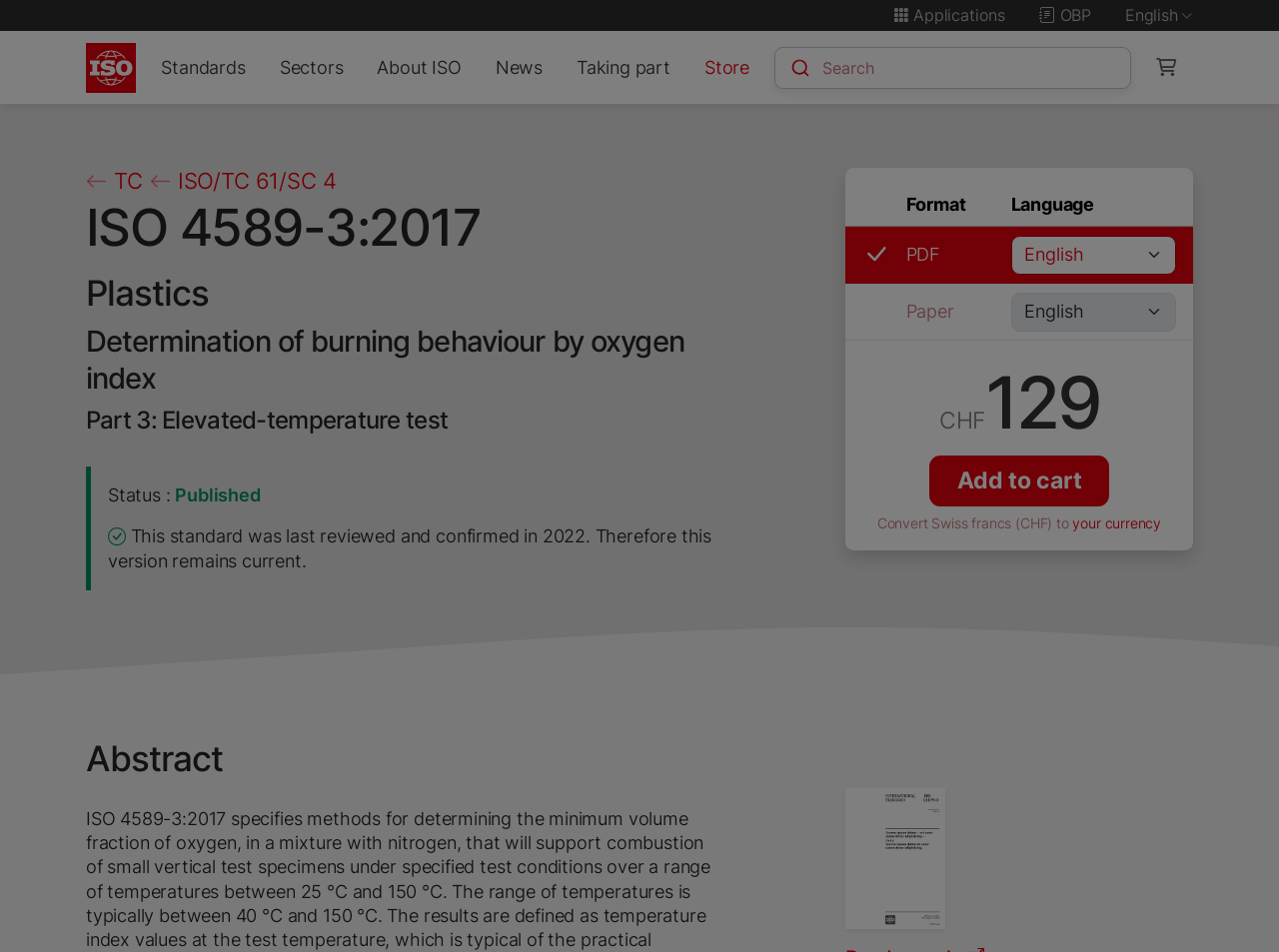What is the price of this standard in Swiss francs?
Please provide a single word or phrase answer based on the image.

129